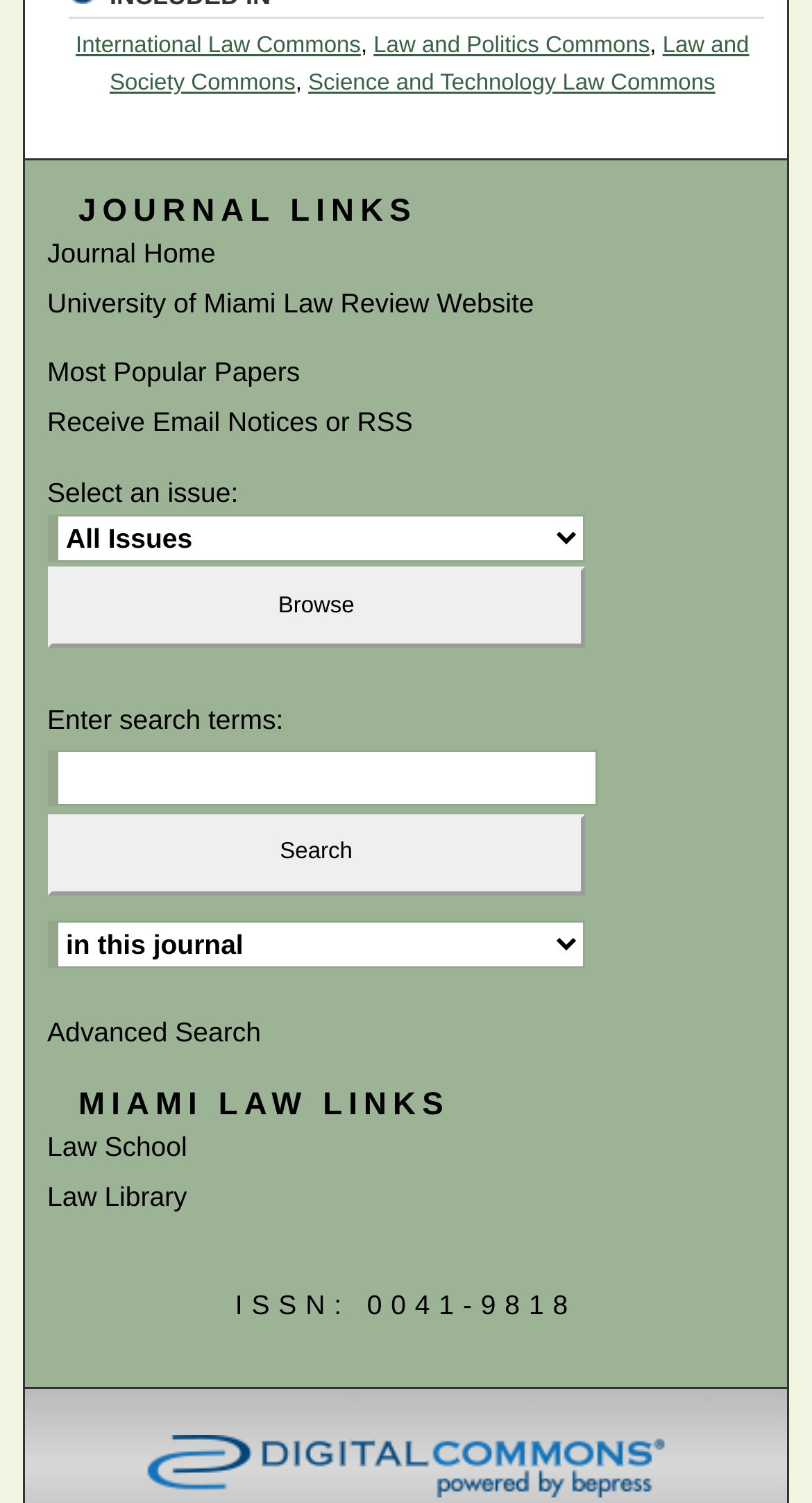Find the bounding box coordinates for the area you need to click to carry out the instruction: "Select an issue". The coordinates should be four float numbers between 0 and 1, indicated as [left, top, right, bottom].

[0.058, 0.183, 0.721, 0.215]